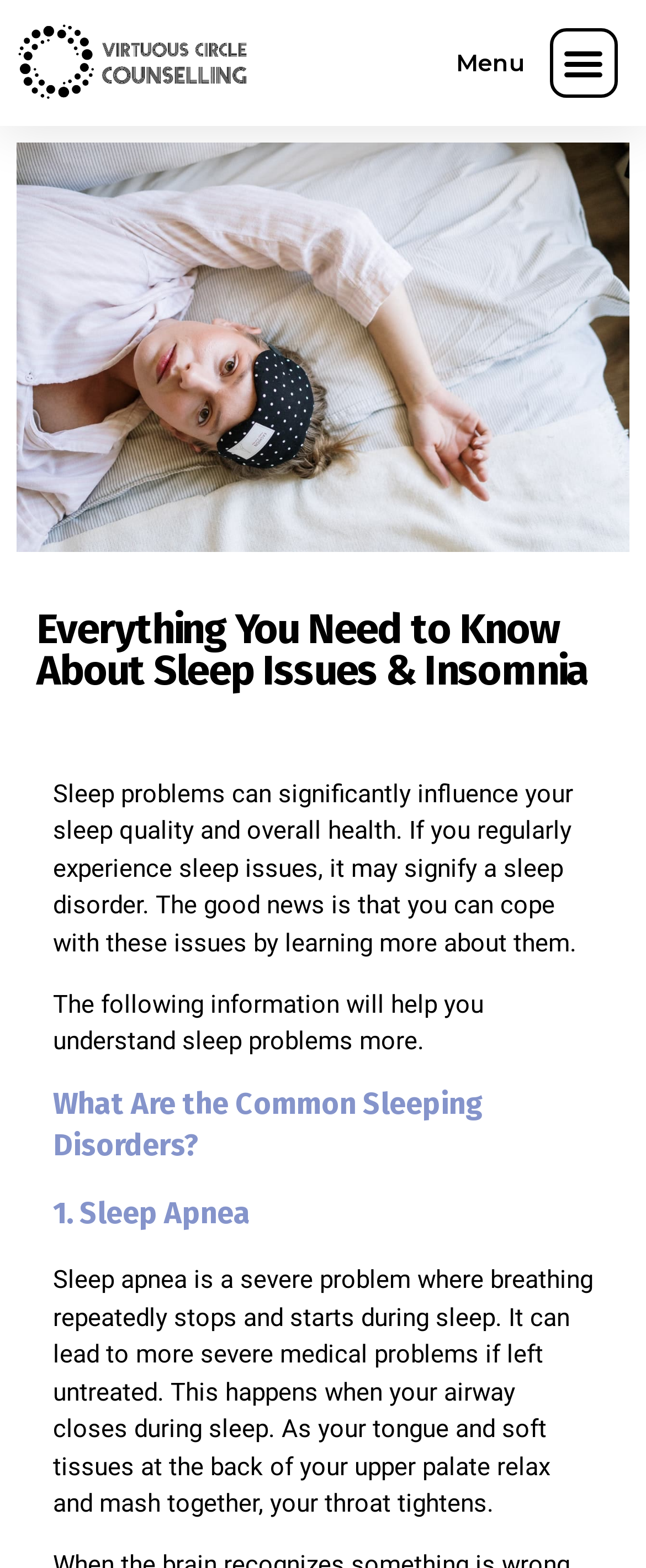Respond concisely with one word or phrase to the following query:
What is the purpose of the following information?

To help understand sleep problems more